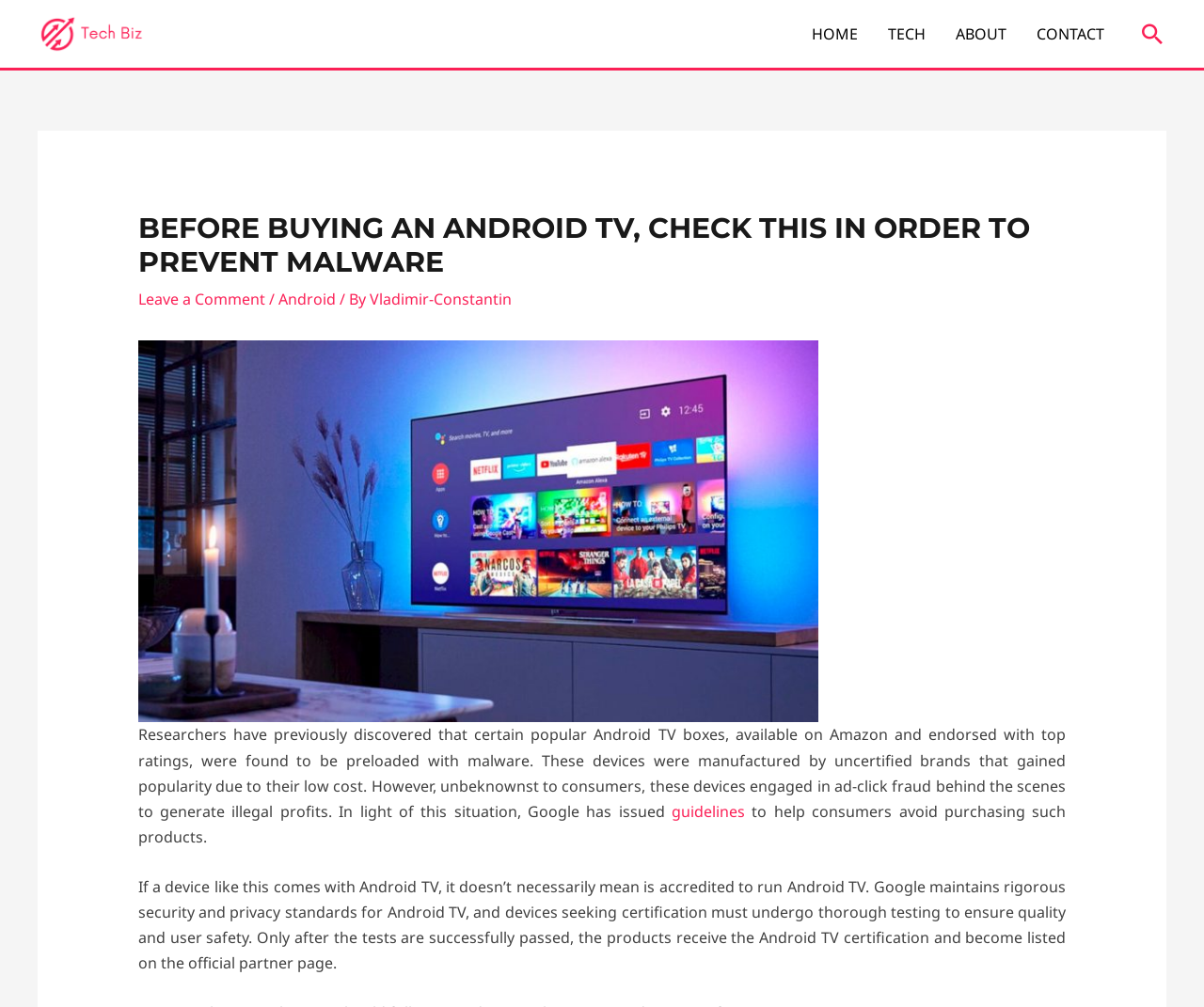Identify the bounding box coordinates of the element that should be clicked to fulfill this task: "Click the Send a Request link". The coordinates should be provided as four float numbers between 0 and 1, i.e., [left, top, right, bottom].

None